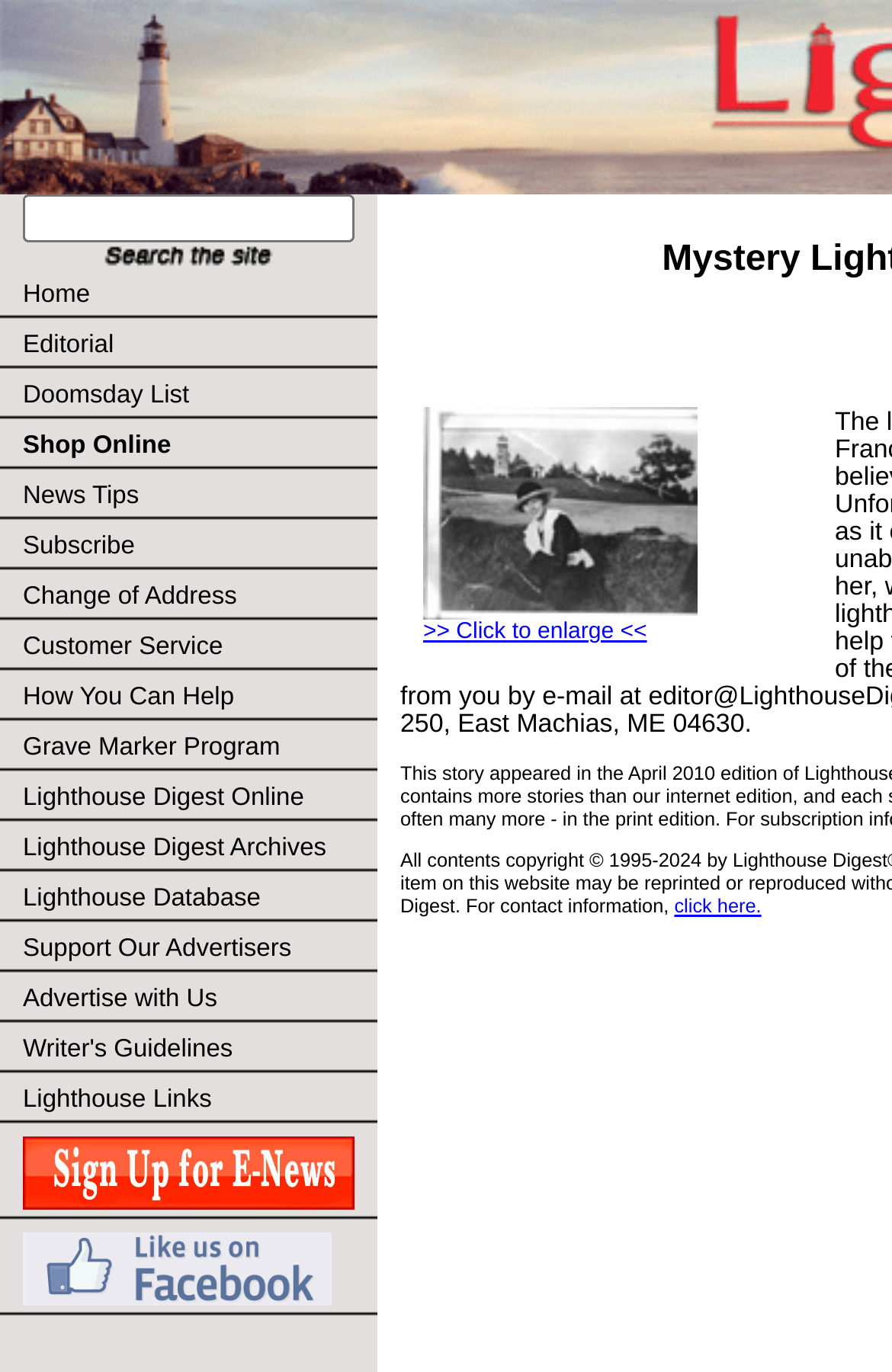Using the webpage screenshot and the element description >> Click to enlarge <<, determine the bounding box coordinates. Specify the coordinates in the format (top-left x, top-left y, bottom-right x, bottom-right y) with values ranging from 0 to 1.

[0.474, 0.453, 0.725, 0.468]